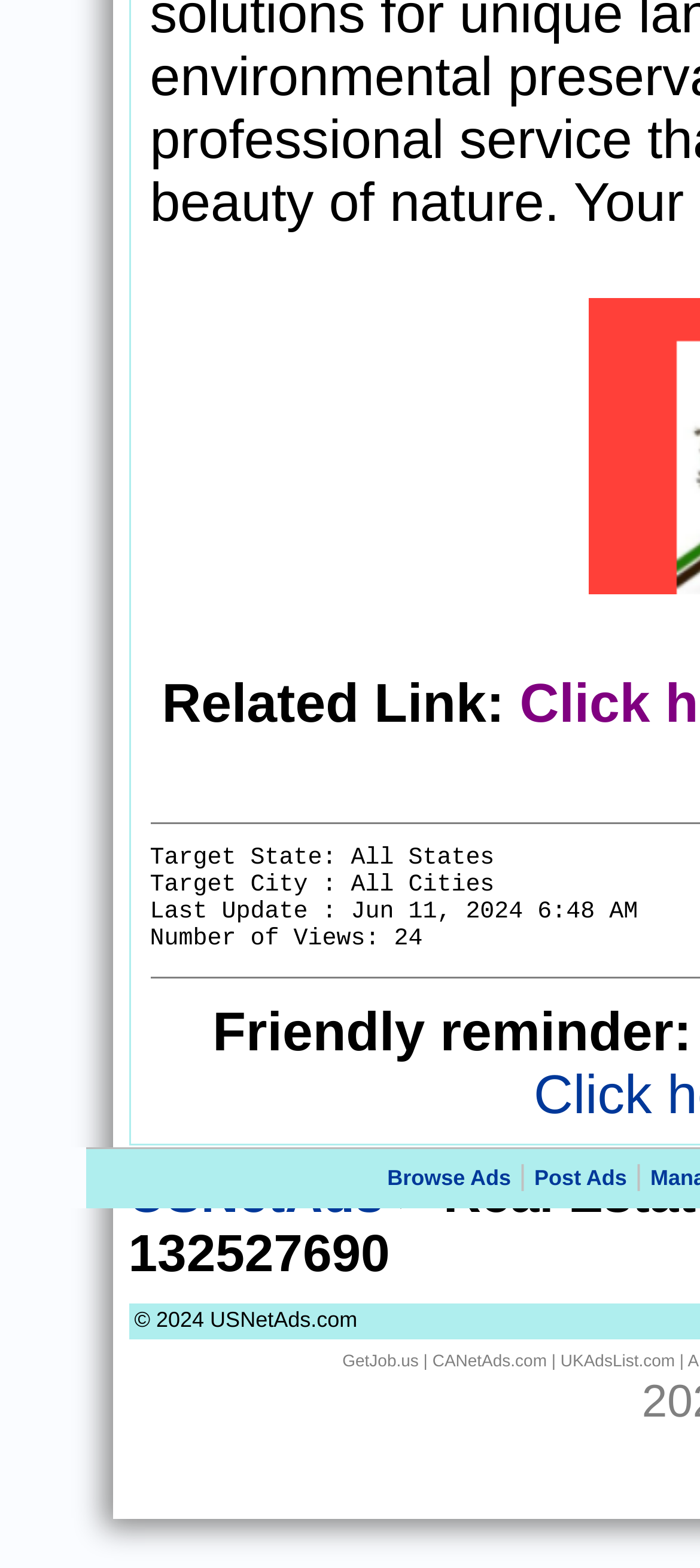How many main sections are there in the webpage?
Carefully analyze the image and provide a detailed answer to the question.

There are two main sections in the webpage, one containing the 'Number of Views' information and the other containing the links 'Browse Ads' and 'Post Ads'. These sections are separated by a gap in the vertical layout of the webpage.